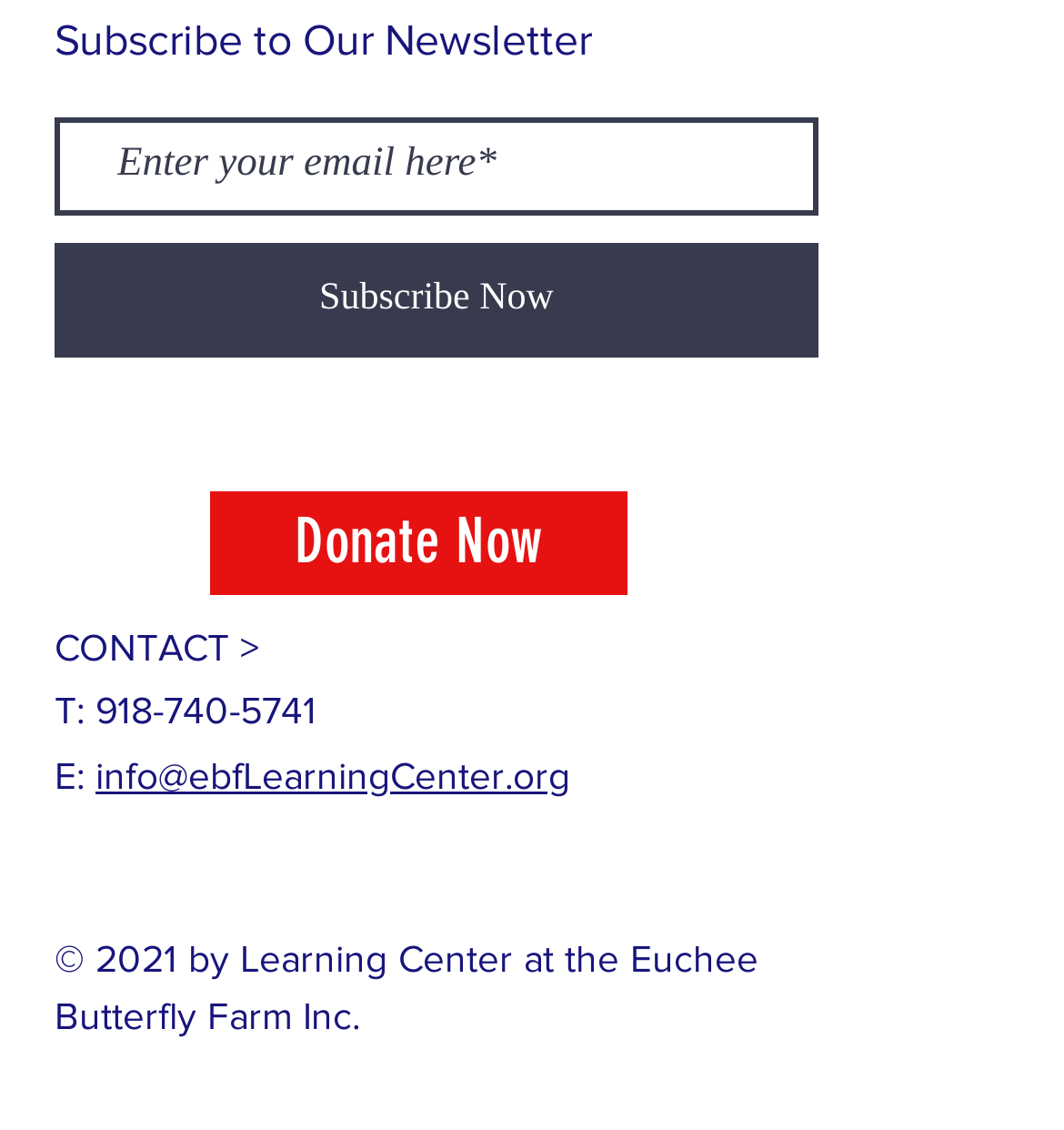Provide a brief response to the question below using one word or phrase:
What is the email address to contact?

info@ebfLearningCenter.org